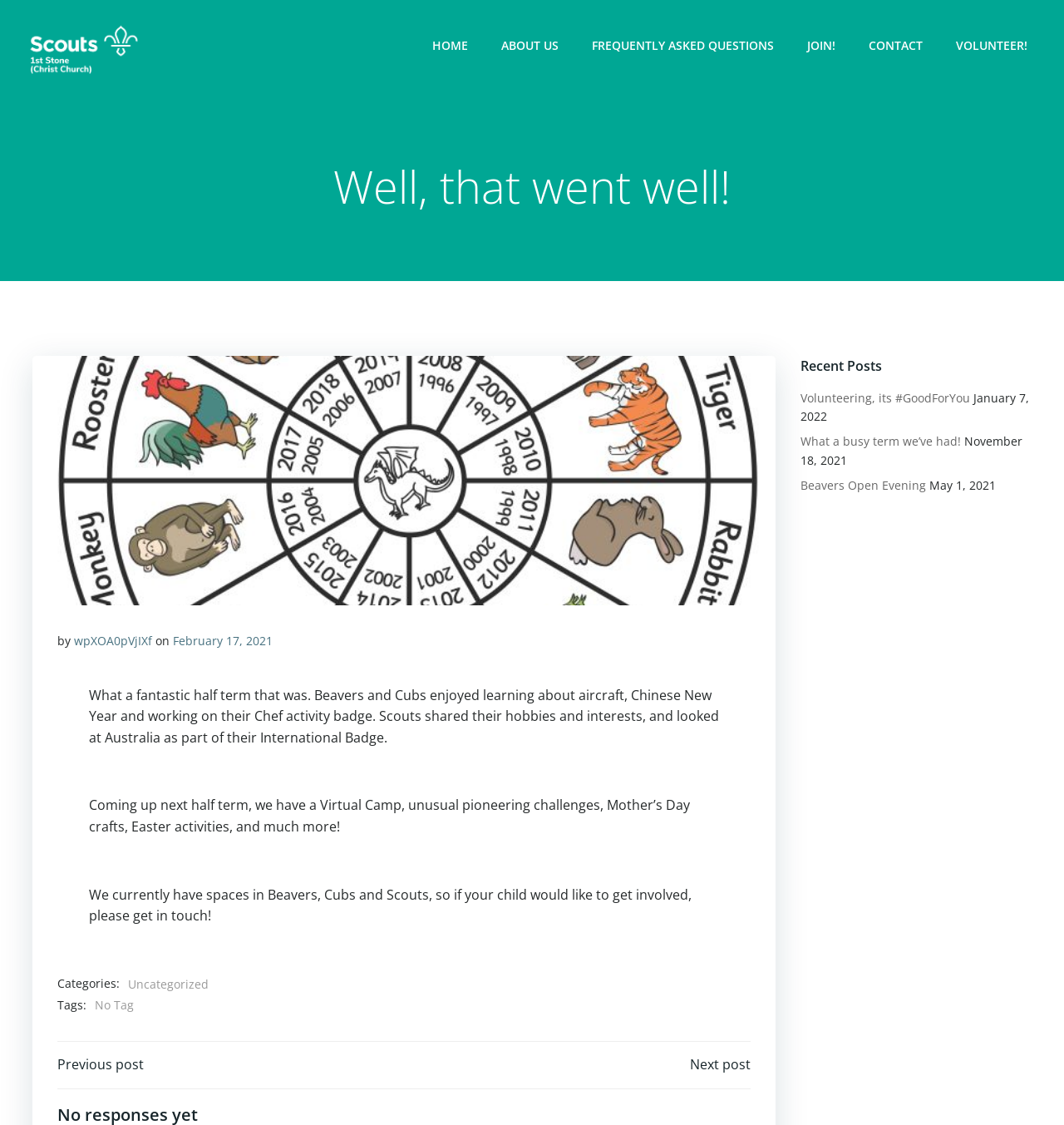Please indicate the bounding box coordinates for the clickable area to complete the following task: "Click the link to learn more about the Virtual Camp". The coordinates should be specified as four float numbers between 0 and 1, i.e., [left, top, right, bottom].

[0.084, 0.708, 0.648, 0.743]